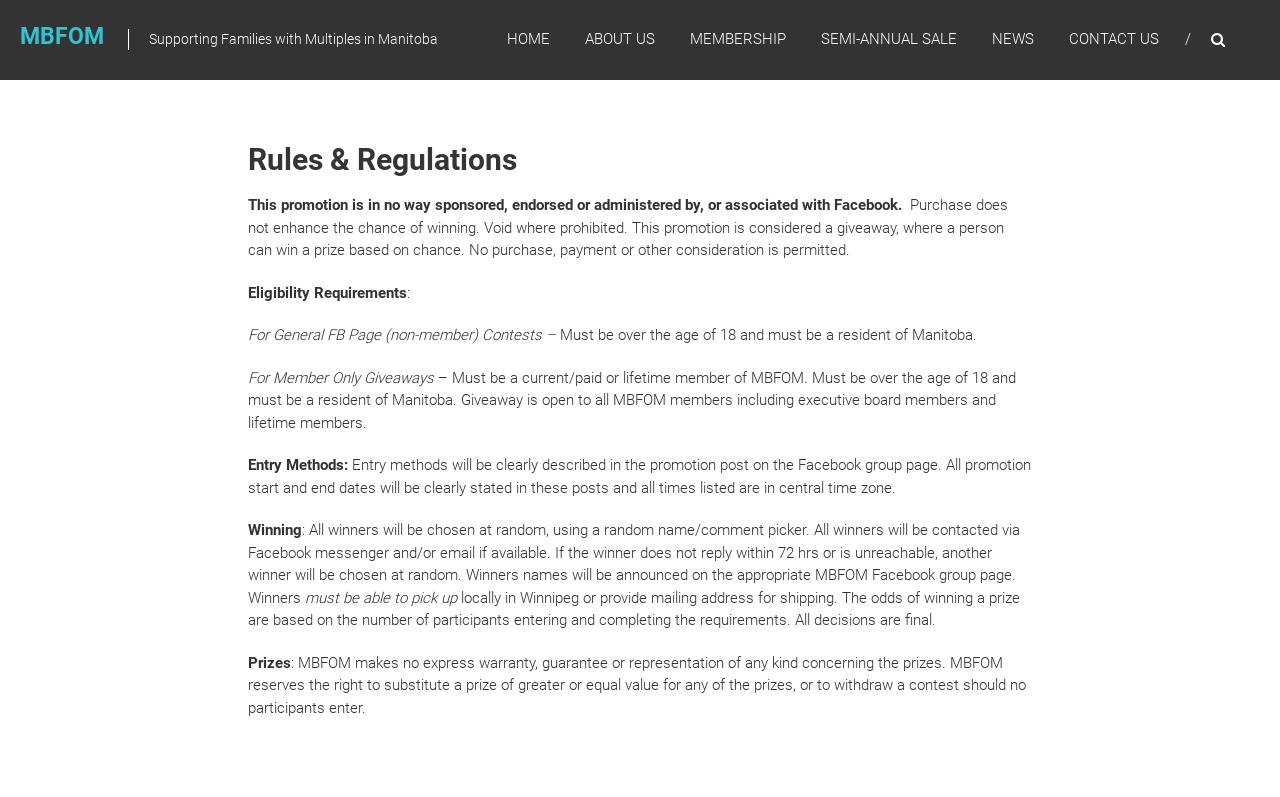Using the element description provided, determine the bounding box coordinates in the format (top-left x, top-left y, bottom-right x, bottom-right y). Ensure that all values are floating point numbers between 0 and 1. Element description: Contact Us

[0.835, 0.013, 0.905, 0.085]